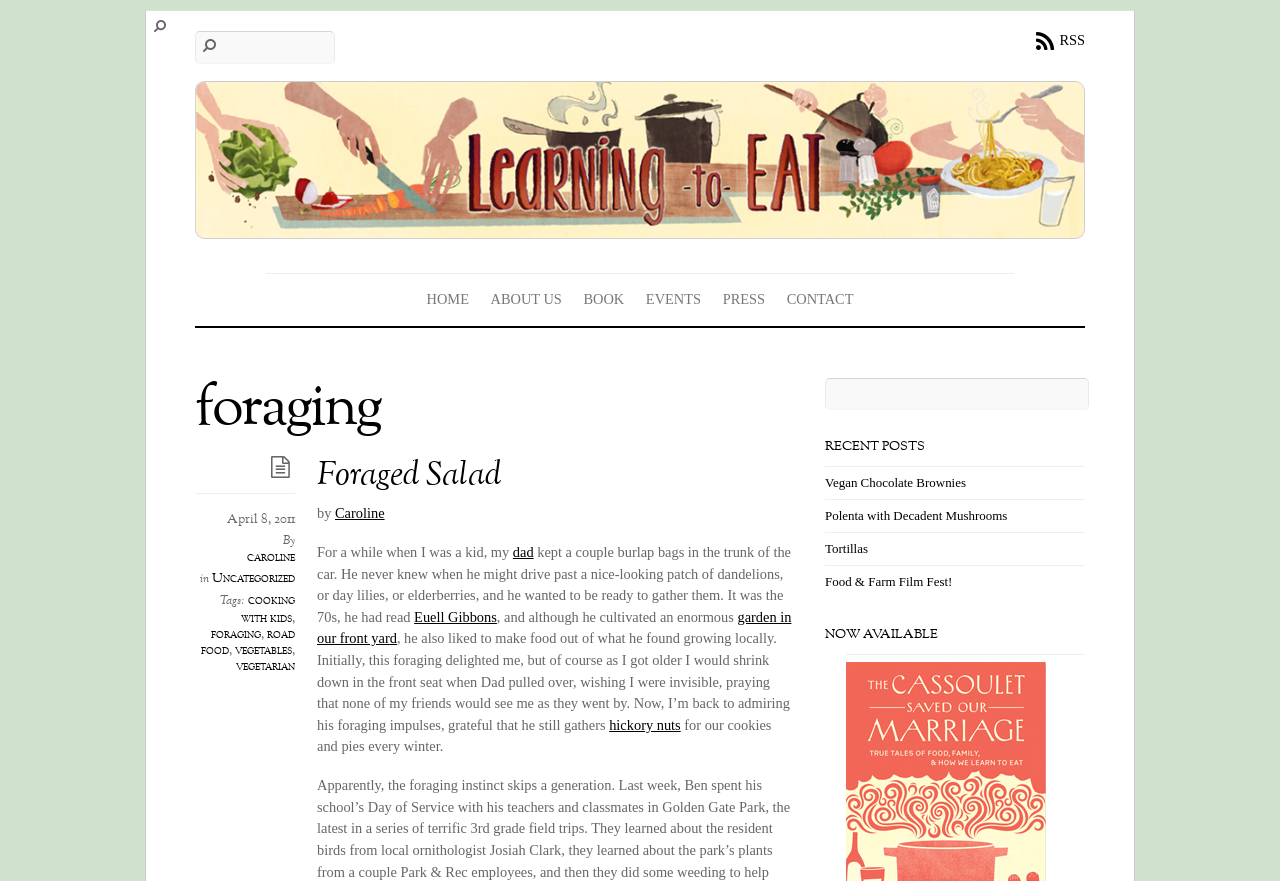Please identify the bounding box coordinates of the clickable region that I should interact with to perform the following instruction: "Read the post about foraged salad". The coordinates should be expressed as four float numbers between 0 and 1, i.e., [left, top, right, bottom].

[0.248, 0.514, 0.391, 0.567]